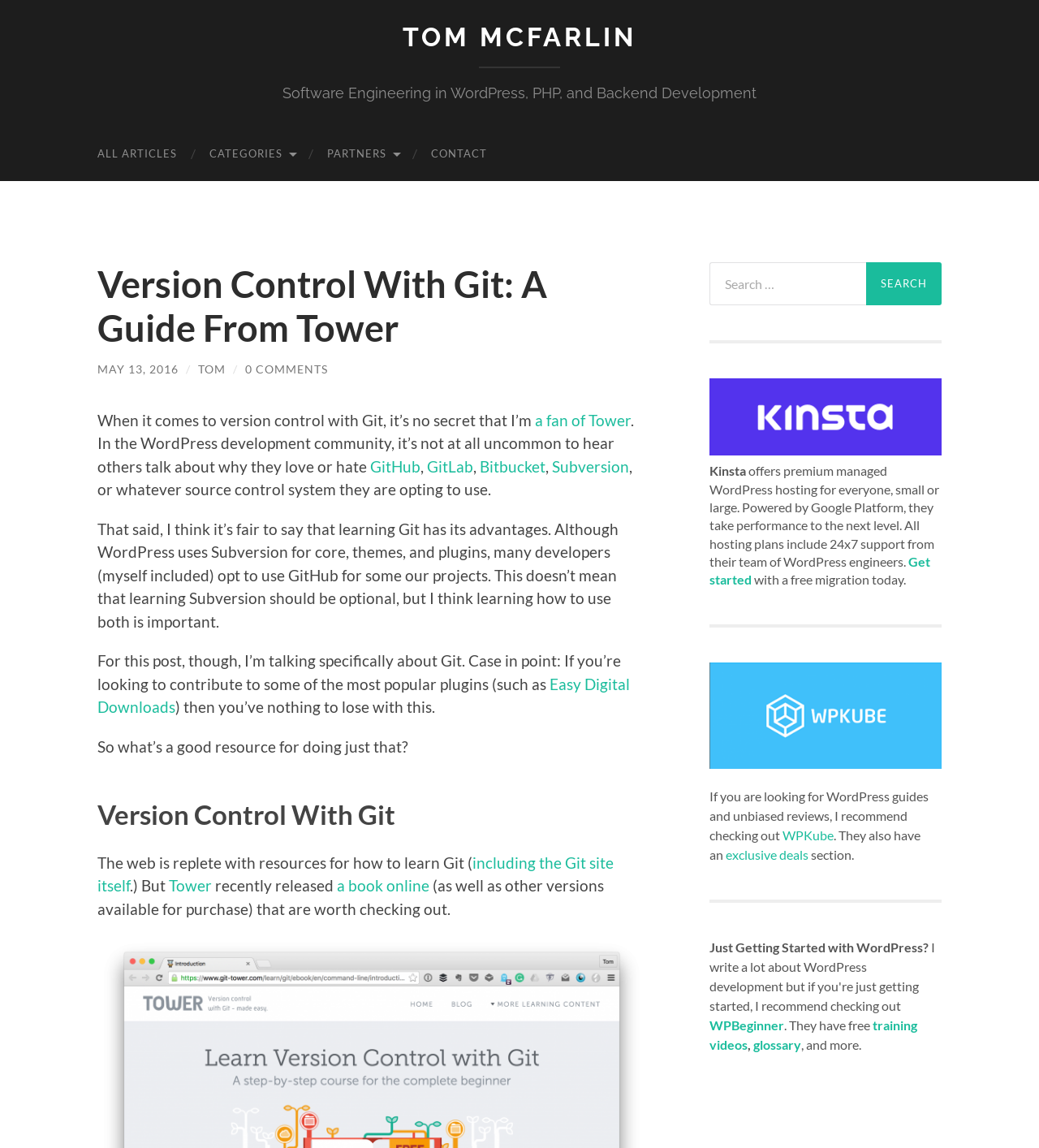Explain the features and main sections of the webpage comprehensively.

This webpage is about version control with Git, specifically a guide from Tower. At the top, there is a header section with a link to "TOM MCFARLIN" and a description of "Software Engineering in WordPress, PHP, and Backend Development". Below this, there are links to "ALL ARTICLES", "CATEGORIES", "PARTNERS", and "CONTACT".

The main content of the page is divided into sections. The first section has a heading "Version Control With Git: A Guide From Tower" and a link to the date "MAY 13, 2016". The author, Tom, introduces himself as a fan of Tower and discusses the importance of learning Git in the WordPress development community.

The next section discusses the advantages of learning Git, including its use in popular plugins like Easy Digital Downloads. The author asks the question "So what's a good resource for doing just that?" and provides an answer by mentioning Tower's recently released book online.

On the right side of the page, there is a search bar with a button labeled "Search". Below this, there is an advertisement for Kinsta Managed WordPress Hosting, which includes an image and a description of their services. Further down, there are recommendations for WP Kube, a website that provides WordPress guides and unbiased reviews, and WPBeginner, a website that offers free training videos, a glossary, and more.

Throughout the page, there are various links to other resources, including GitHub, GitLab, Bitbucket, and Subversion. The overall content of the page is focused on providing a guide to learning version control with Git, specifically using Tower.